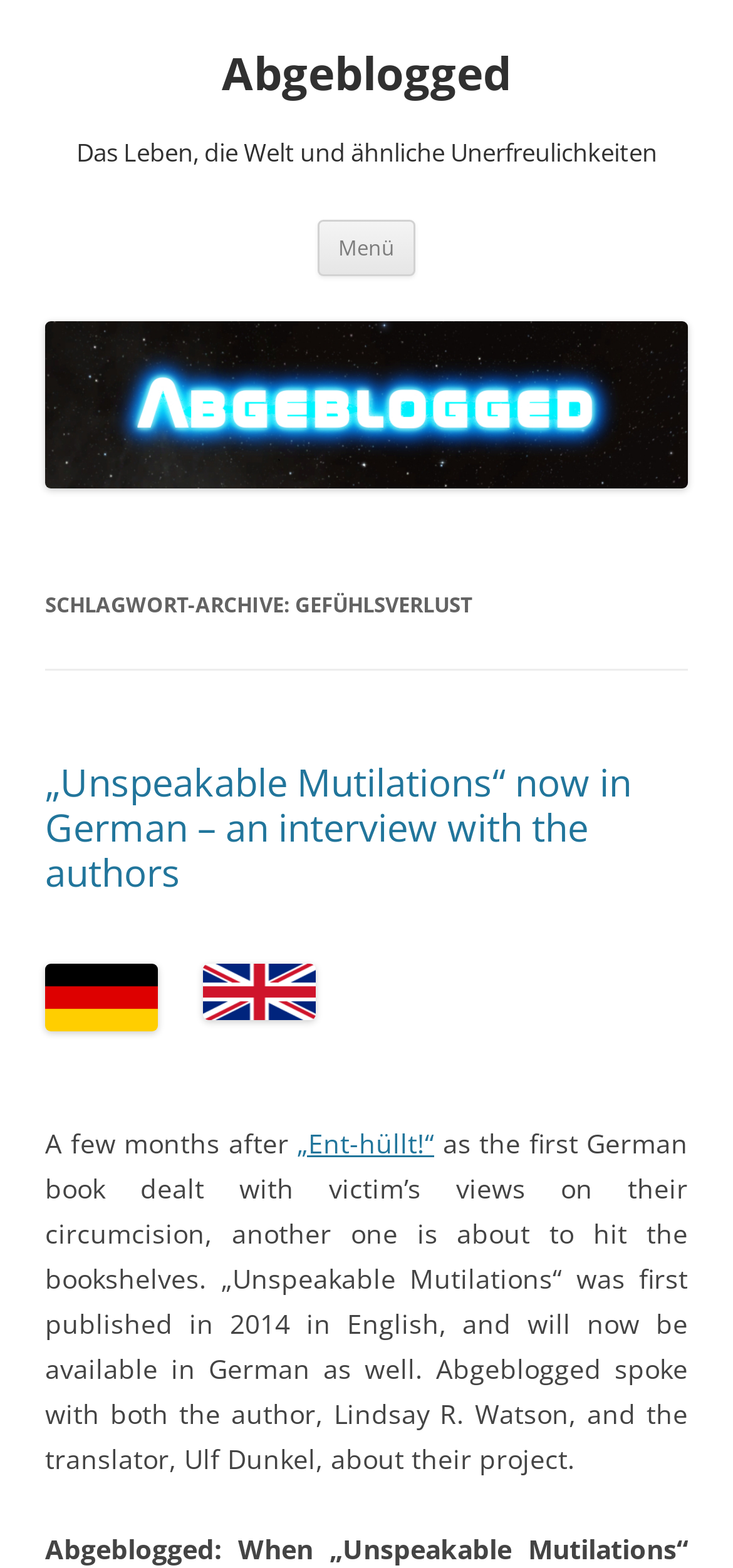What is the name of the blog?
Look at the screenshot and respond with one word or a short phrase.

Abgeblogged